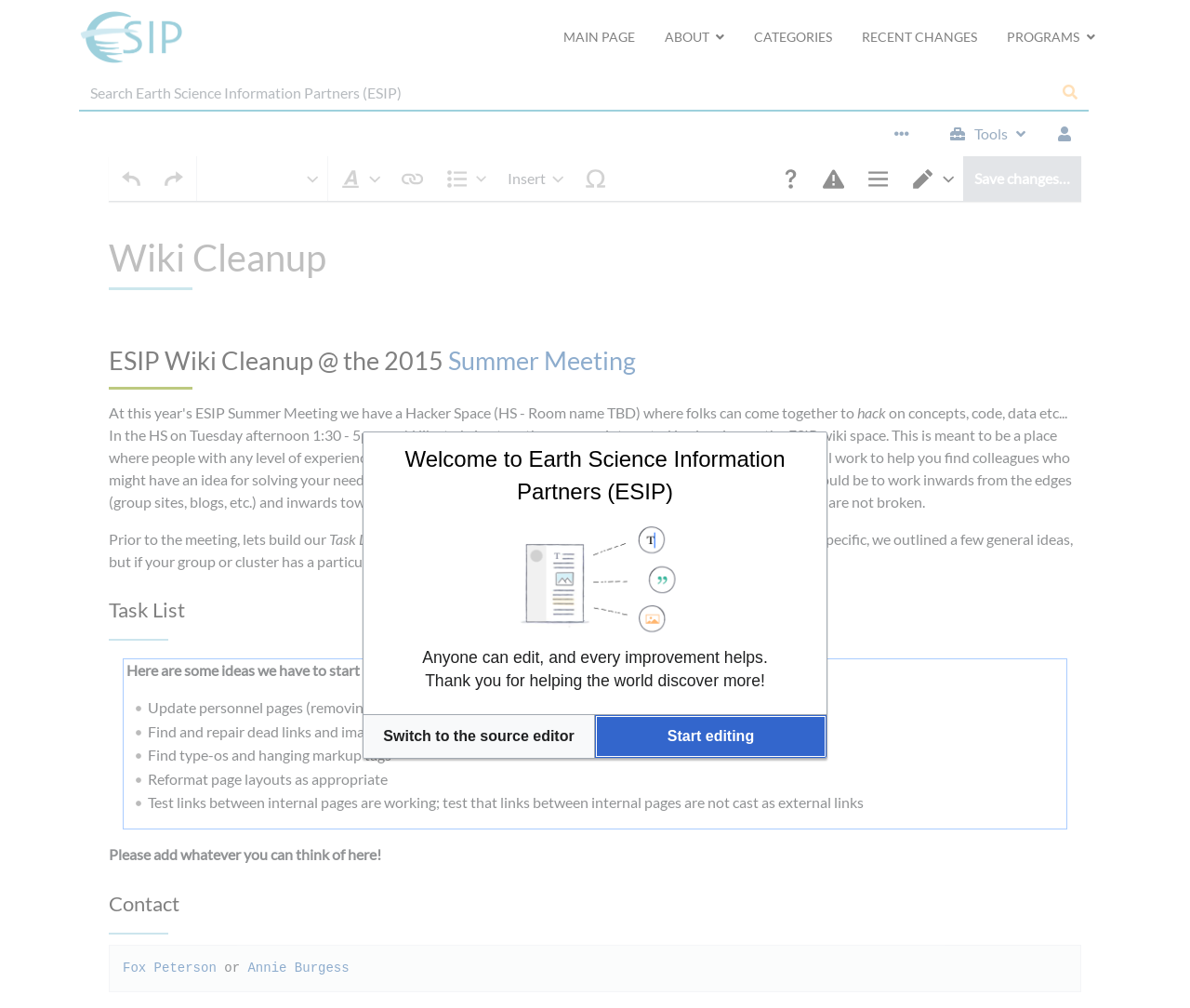What is the 'Switch to the source editor' button for?
Please use the image to provide a one-word or short phrase answer.

Switch editor mode